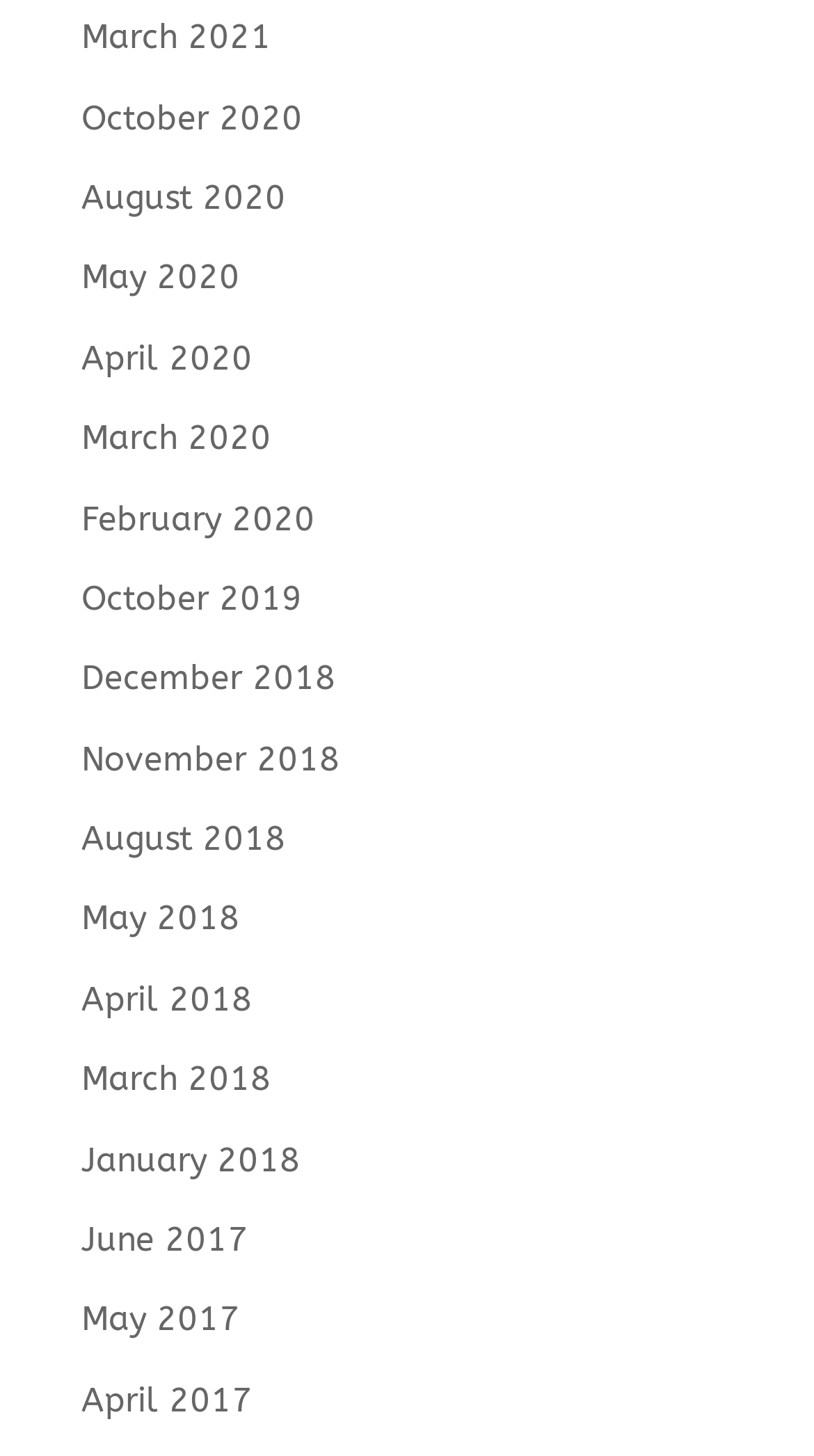Answer the question with a single word or phrase: 
What is the most recent month listed?

March 2021